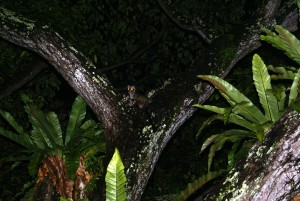Respond to the question with just a single word or phrase: 
What is the relationship between civets and their environment?

Intricate